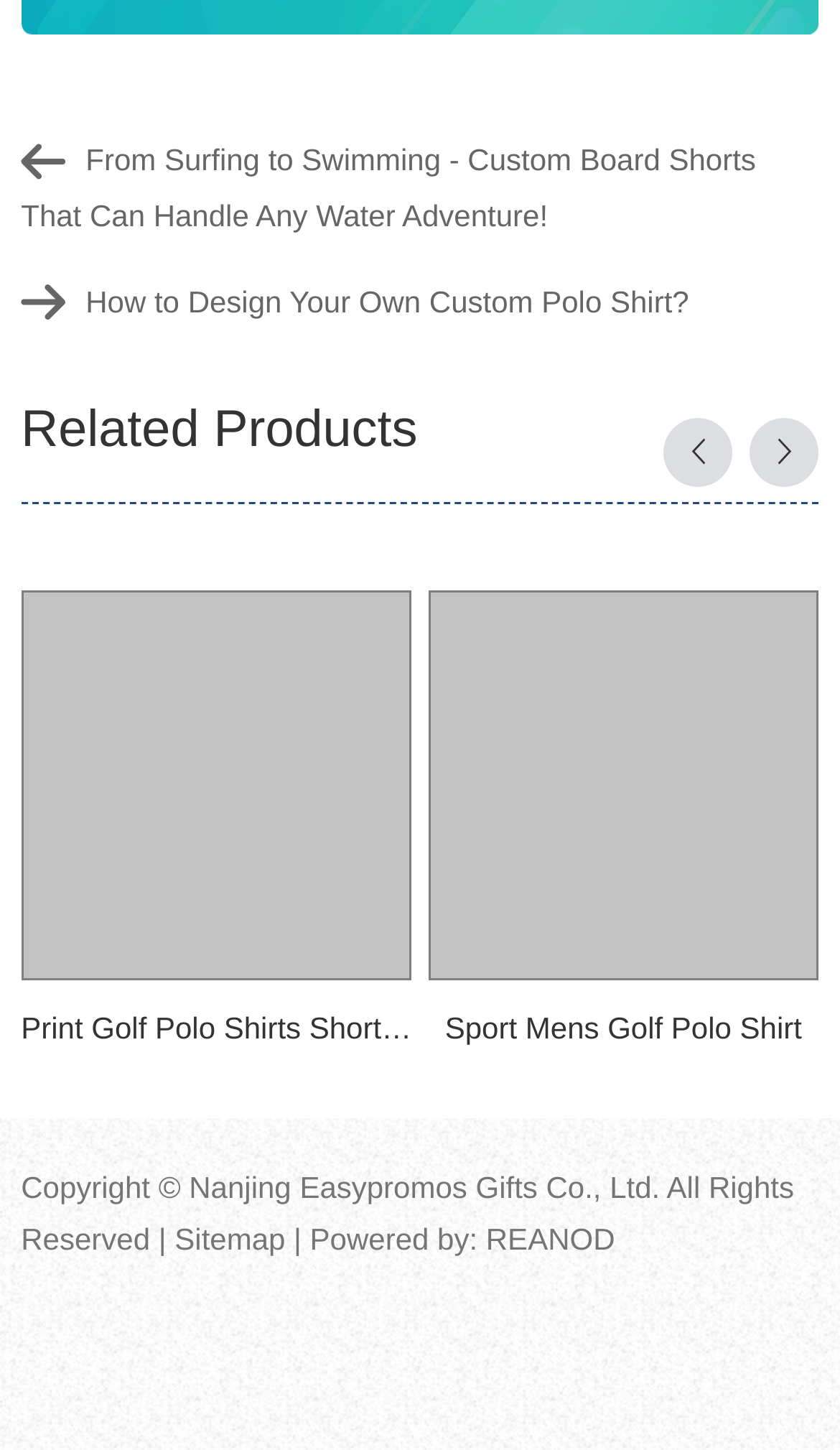What type of shirt is shown in the second image?
Using the image, give a concise answer in the form of a single word or short phrase.

Golf polo shirt